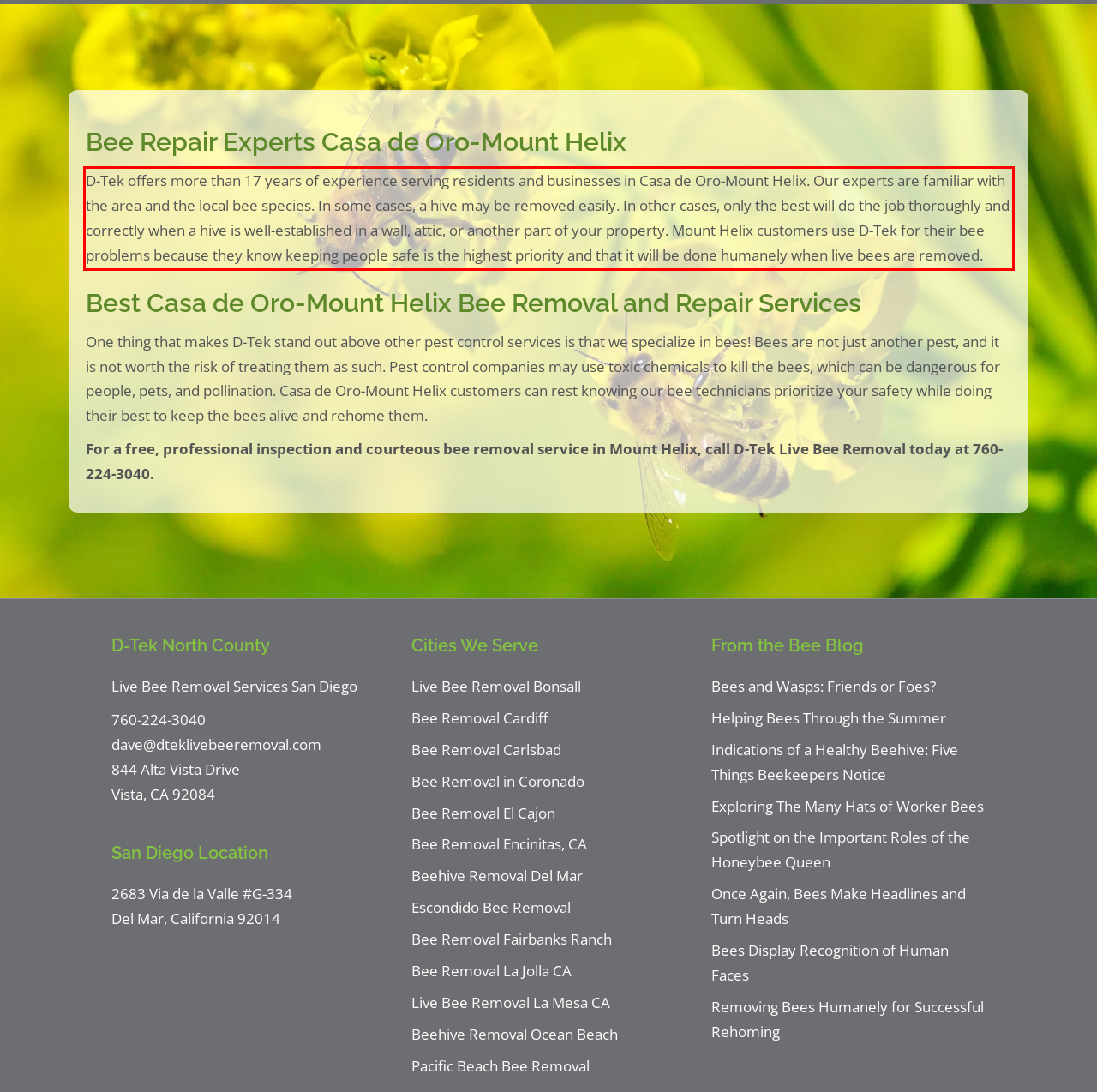The screenshot provided shows a webpage with a red bounding box. Apply OCR to the text within this red bounding box and provide the extracted content.

D-Tek offers more than 17 years of experience serving residents and businesses in Casa de Oro-Mount Helix. Our experts are familiar with the area and the local bee species. In some cases, a hive may be removed easily. In other cases, only the best will do the job thoroughly and correctly when a hive is well-established in a wall, attic, or another part of your property. Mount Helix customers use D-Tek for their bee problems because they know keeping people safe is the highest priority and that it will be done humanely when live bees are removed.